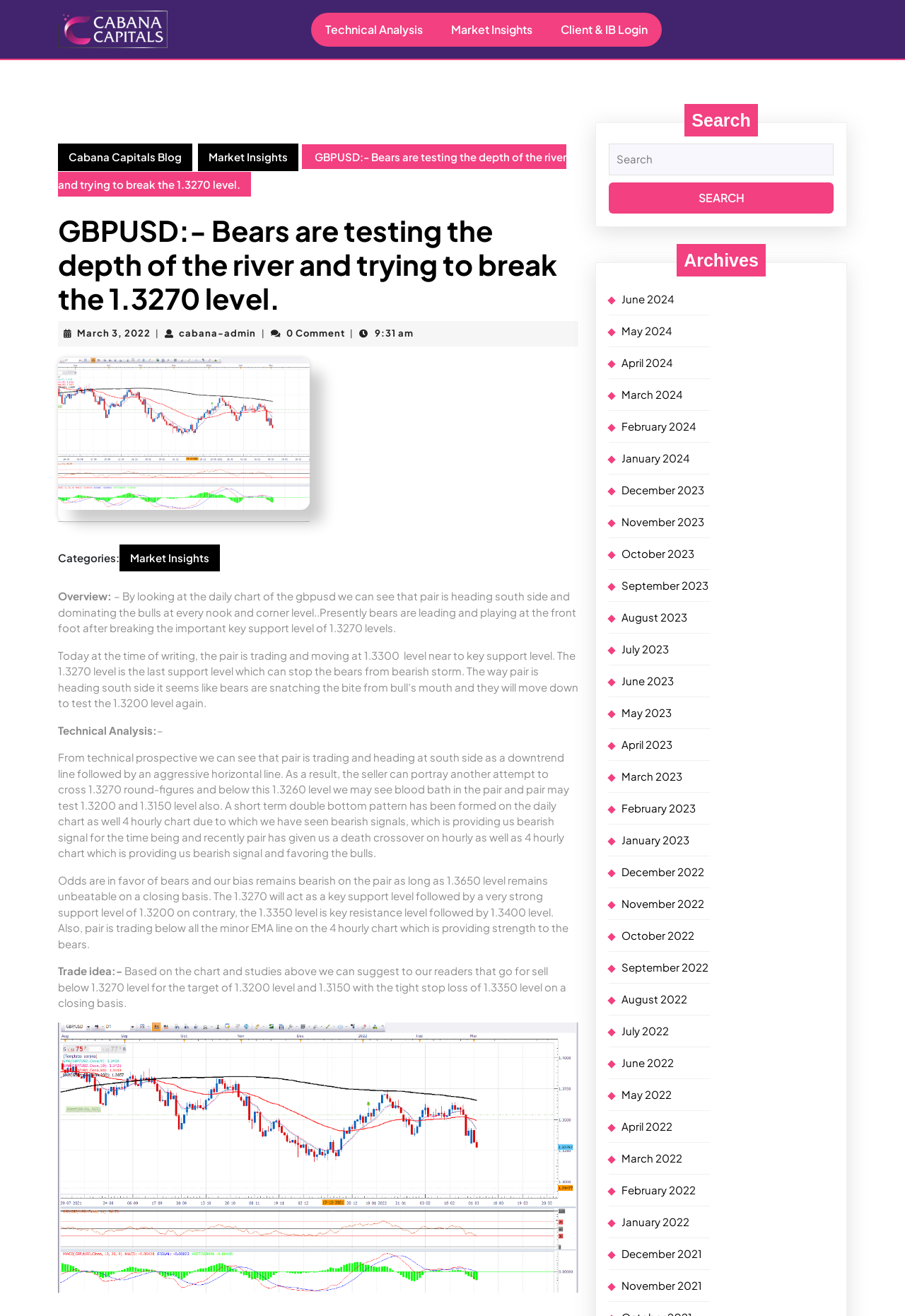Based on the image, provide a detailed response to the question:
What is the trade idea suggested by the author?

Based on the chart and studies, the author suggests to go for sell below 1.3270 level for the target of 1.3200 level and 1.3150 with the tight stop loss of 1.3350 level on a closing basis.